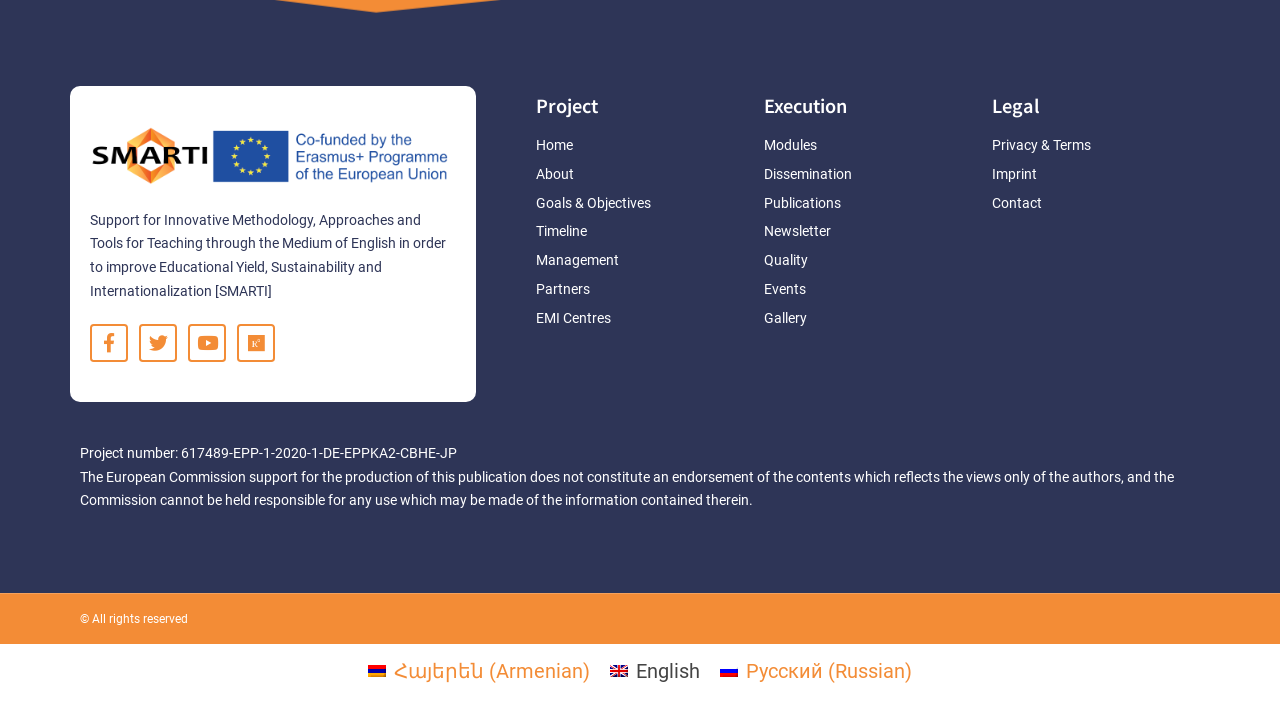Can you pinpoint the bounding box coordinates for the clickable element required for this instruction: "View the Modules"? The coordinates should be four float numbers between 0 and 1, i.e., [left, top, right, bottom].

[0.597, 0.185, 0.759, 0.218]